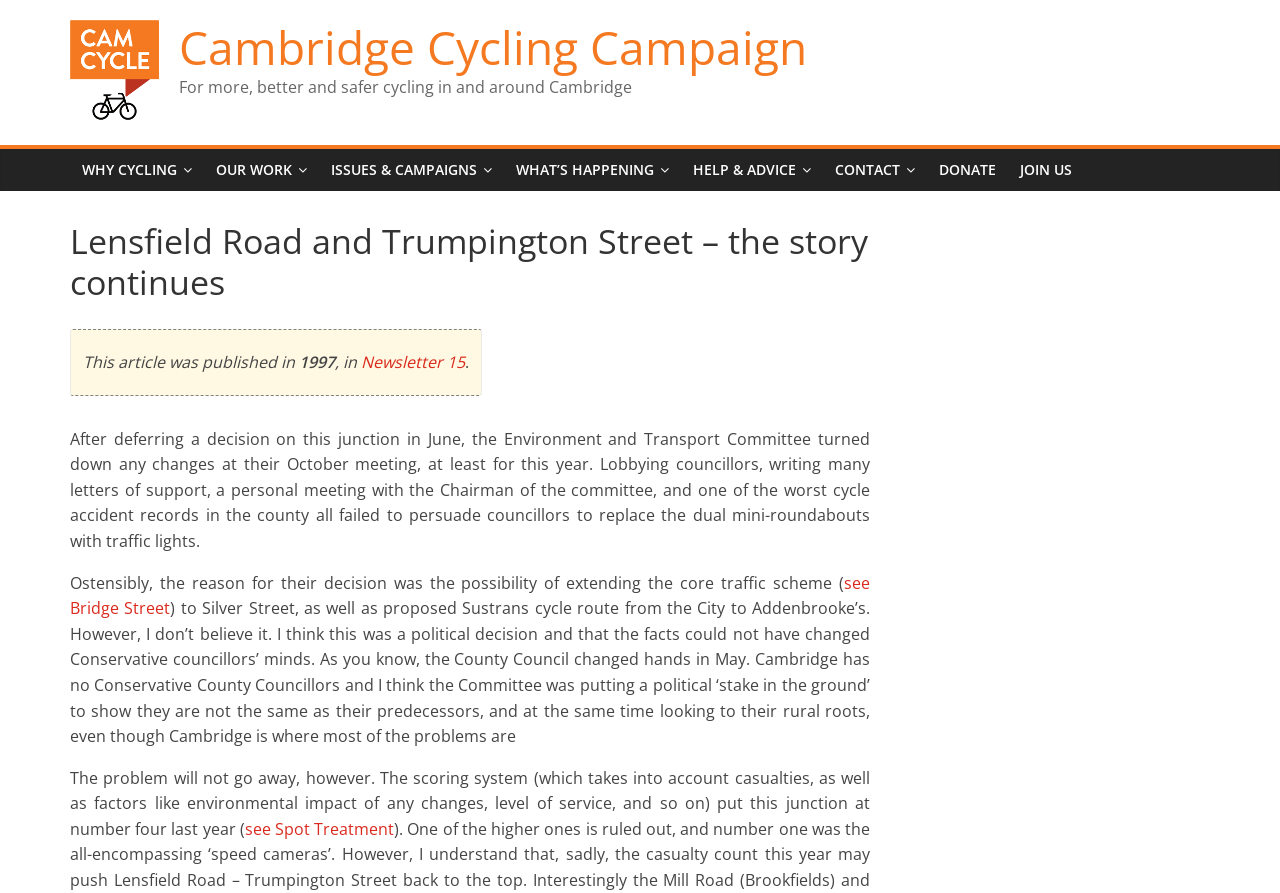Locate the bounding box coordinates of the element that should be clicked to fulfill the instruction: "Read the newsletter from 1997".

[0.282, 0.393, 0.363, 0.418]